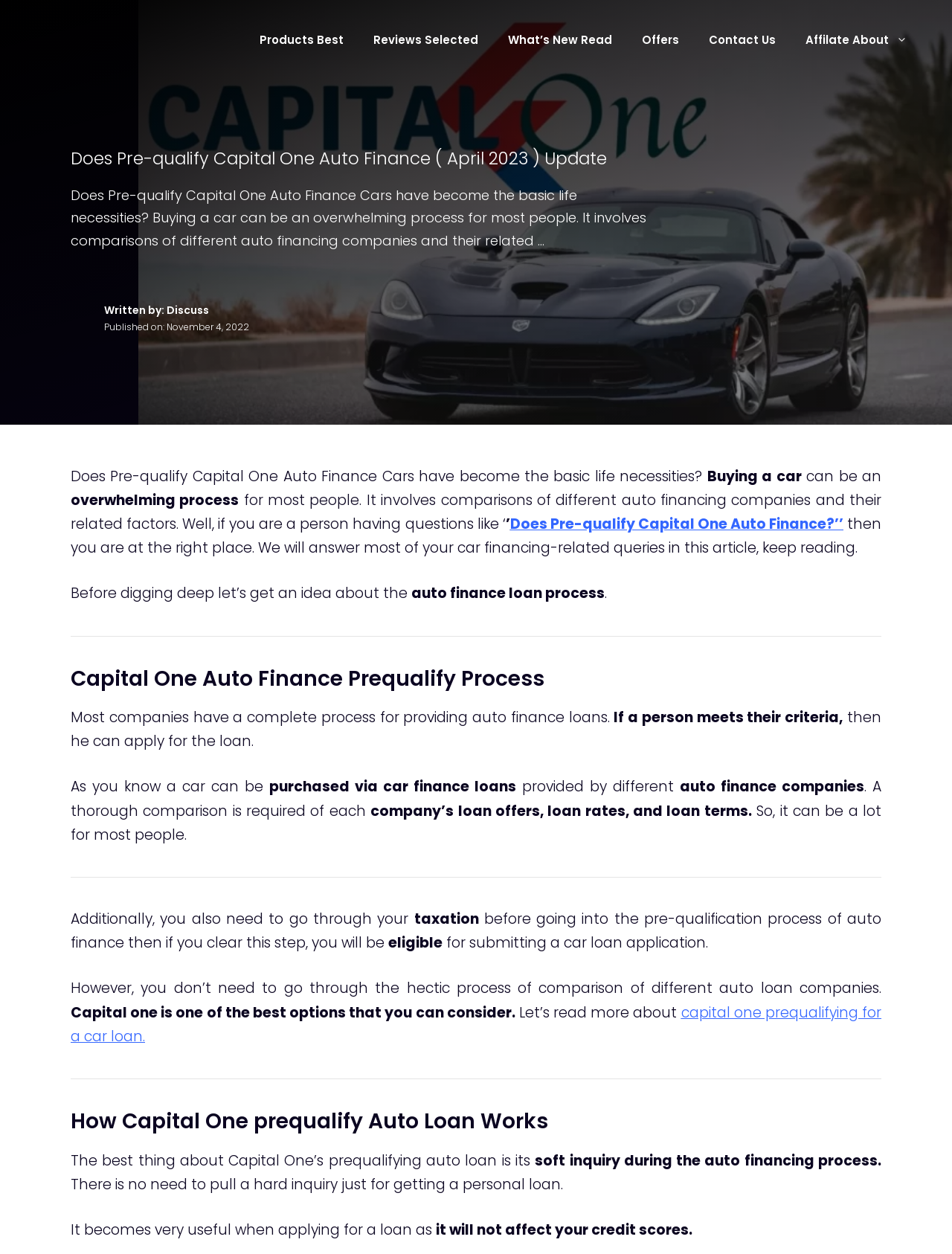What is the benefit of Capital One's prequalifying auto loan?
Based on the screenshot, provide your answer in one word or phrase.

No hard inquiry